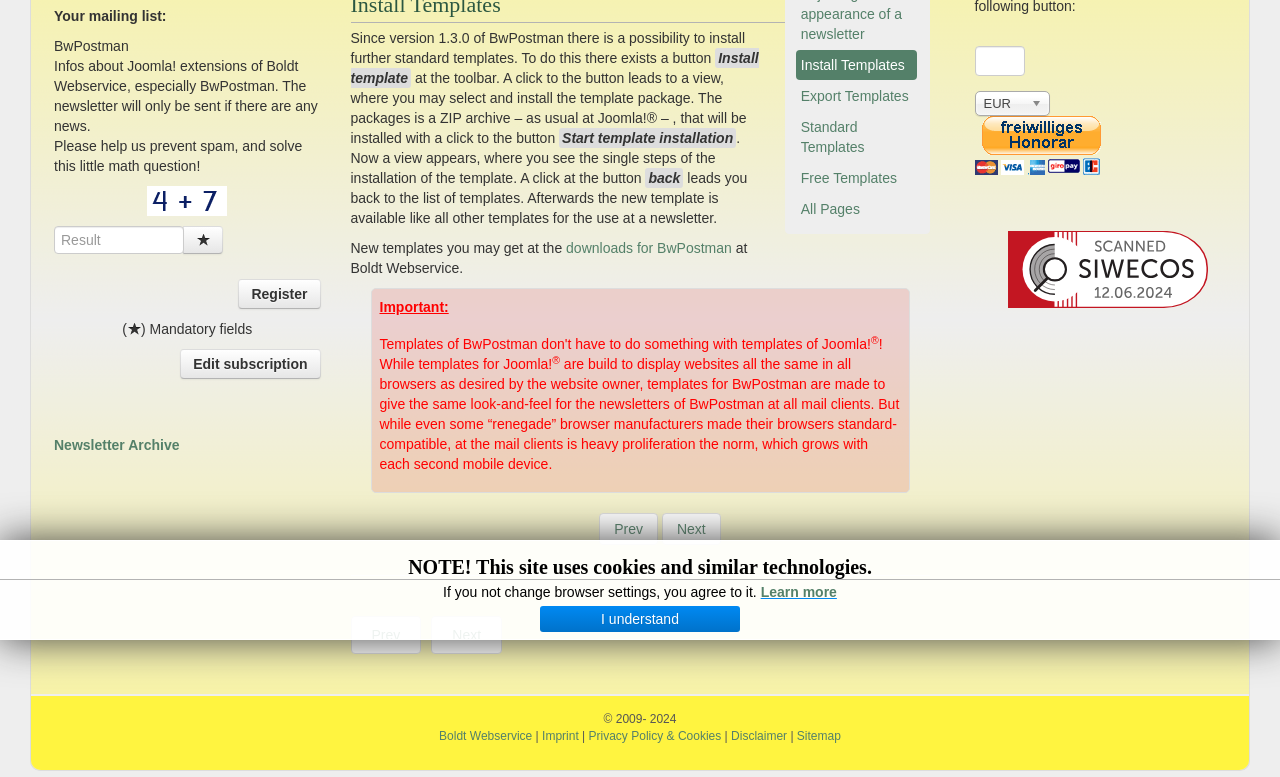Given the element description downloads for BwPostman, identify the bounding box coordinates for the UI element on the webpage screenshot. The format should be (top-left x, top-left y, bottom-right x, bottom-right y), with values between 0 and 1.

[0.442, 0.309, 0.572, 0.329]